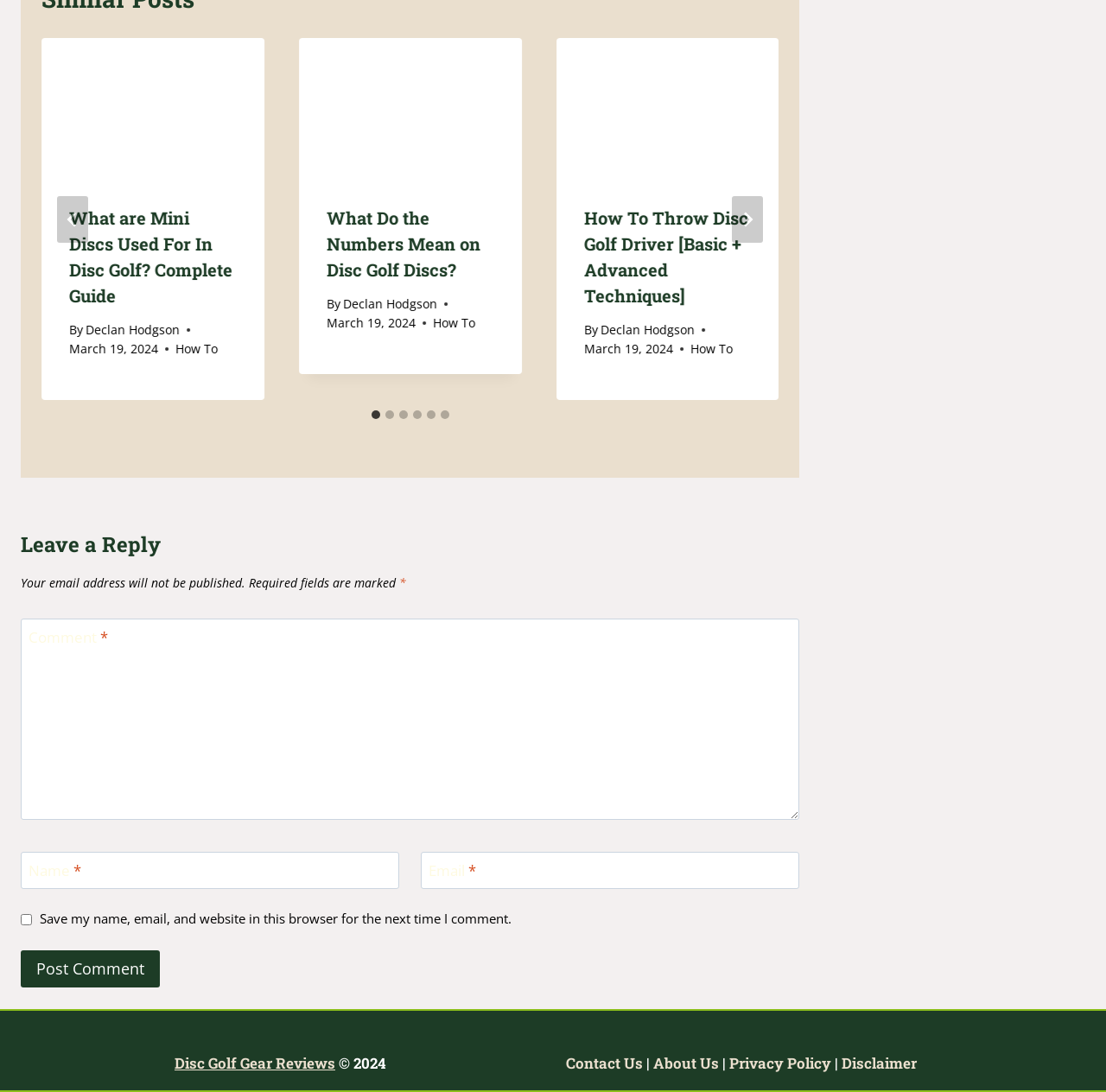Specify the bounding box coordinates of the element's region that should be clicked to achieve the following instruction: "Leave a comment". The bounding box coordinates consist of four float numbers between 0 and 1, in the format [left, top, right, bottom].

[0.019, 0.566, 0.723, 0.751]